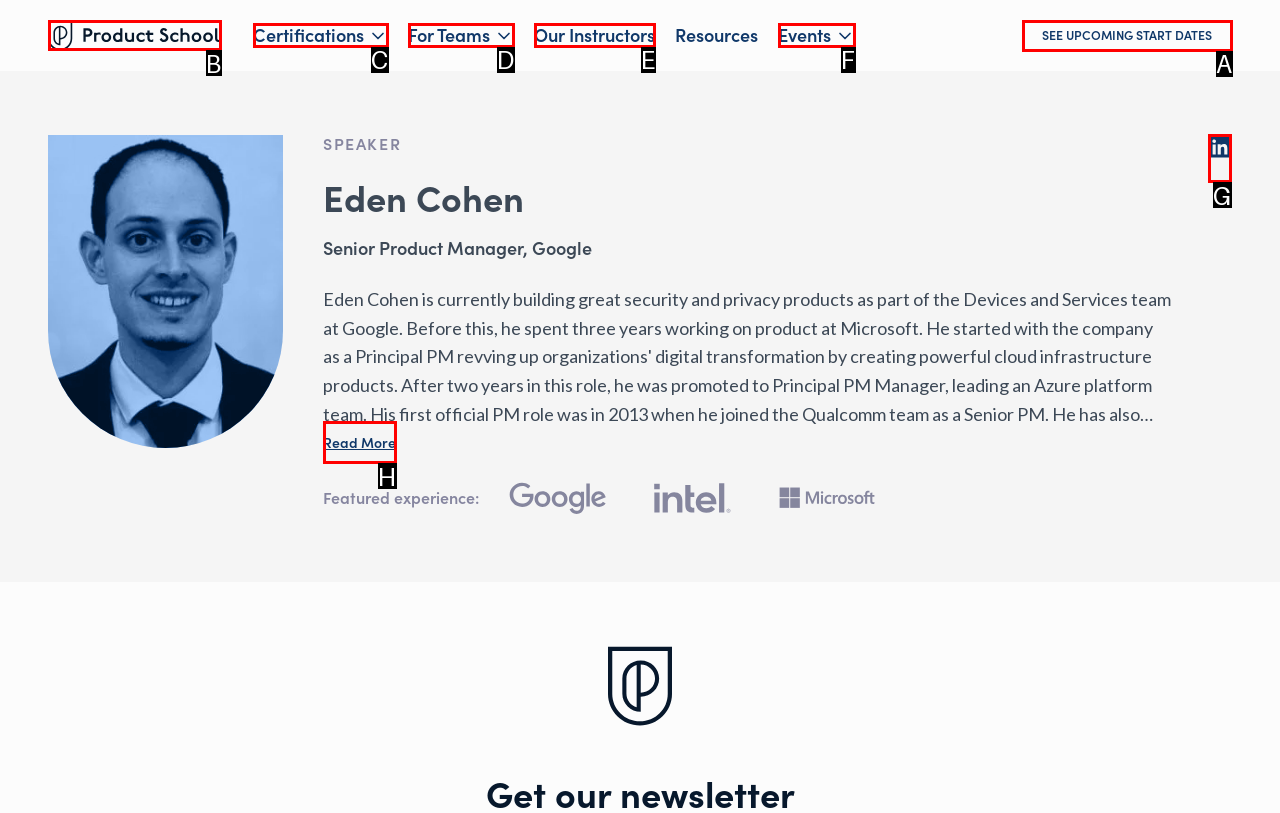Decide which HTML element to click to complete the task: Call the law office at (480) 656-7301 Provide the letter of the appropriate option.

None